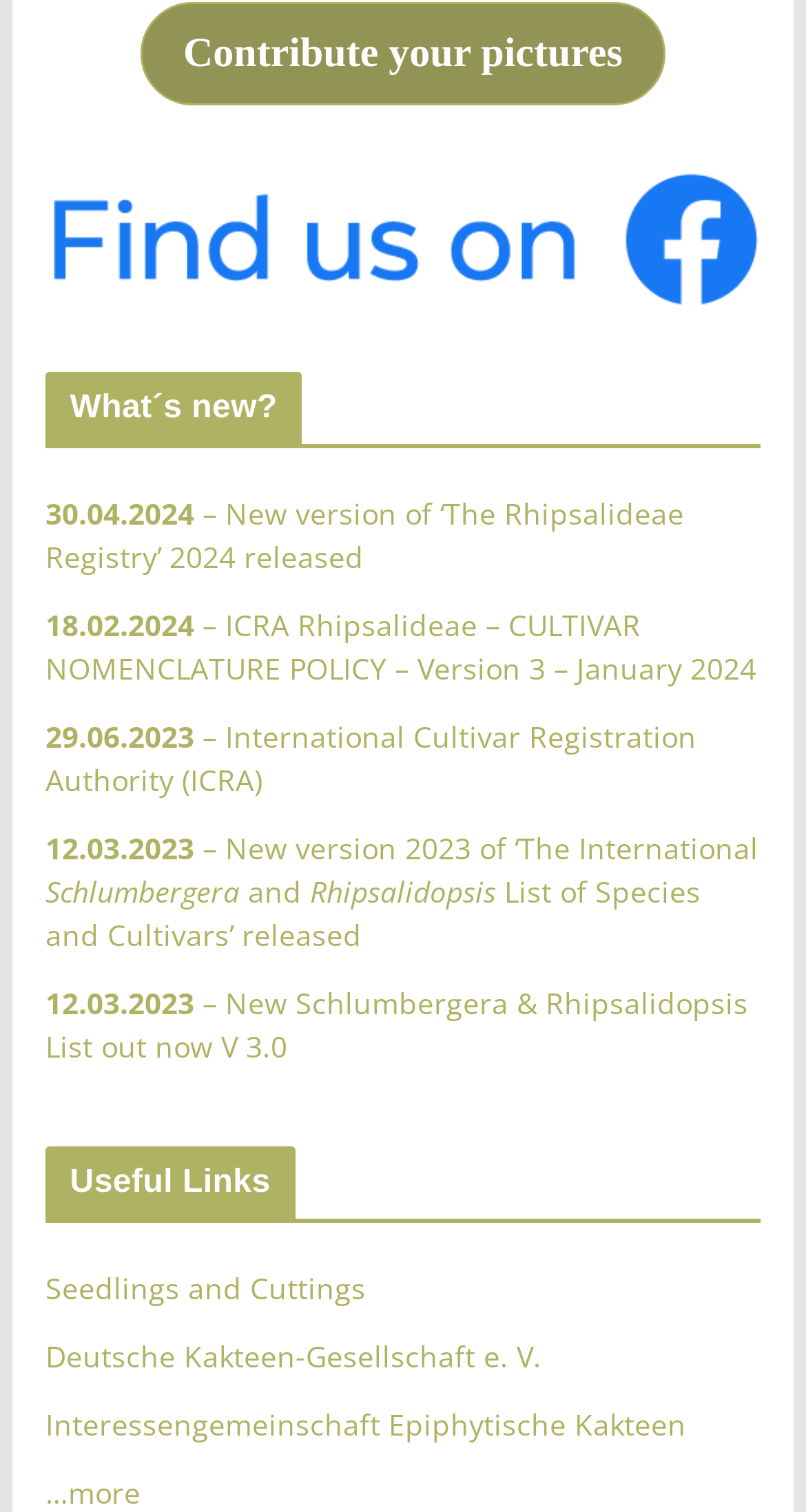What is the date of the second news item?
Please provide a single word or phrase as your answer based on the image.

18.02.2024